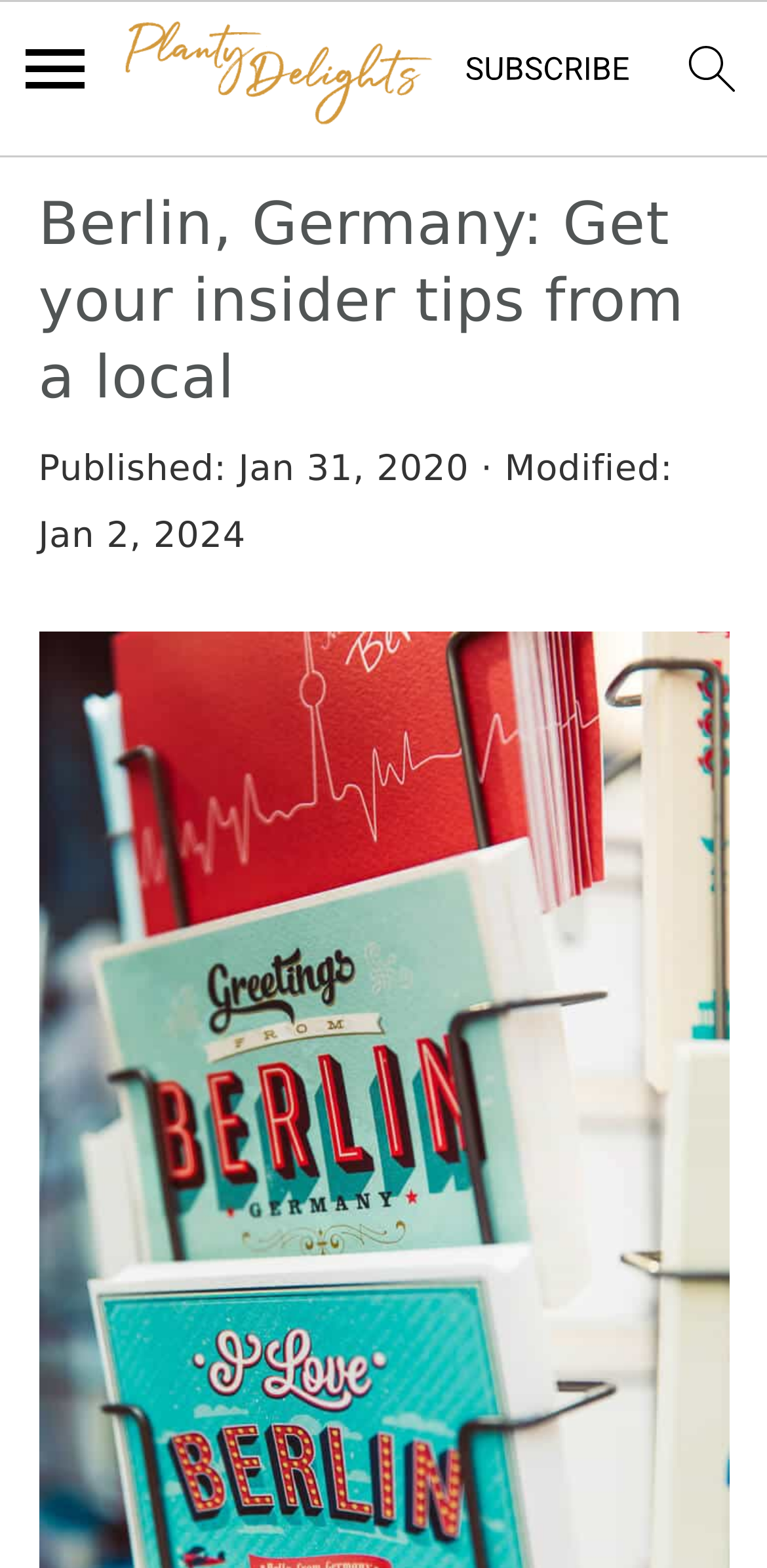Using the element description search icon, predict the bounding box coordinates for the UI element. Provide the coordinates in (top-left x, top-left y, bottom-right x, bottom-right y) format with values ranging from 0 to 1.

[0.864, 0.013, 0.993, 0.09]